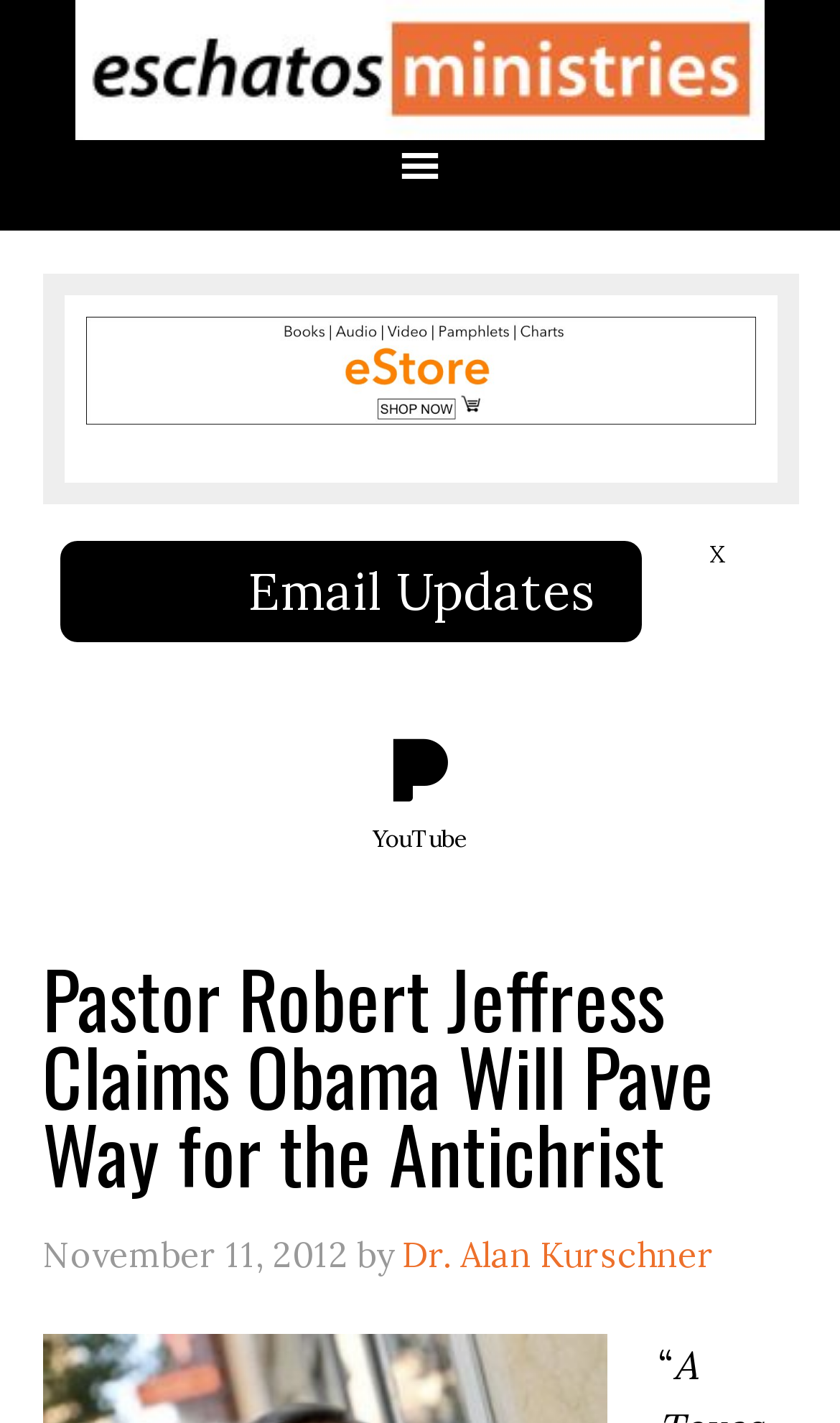Bounding box coordinates are to be given in the format (top-left x, top-left y, bottom-right x, bottom-right y). All values must be floating point numbers between 0 and 1. Provide the bounding box coordinate for the UI element described as: Dr. Alan Kurschner

[0.478, 0.866, 0.85, 0.897]